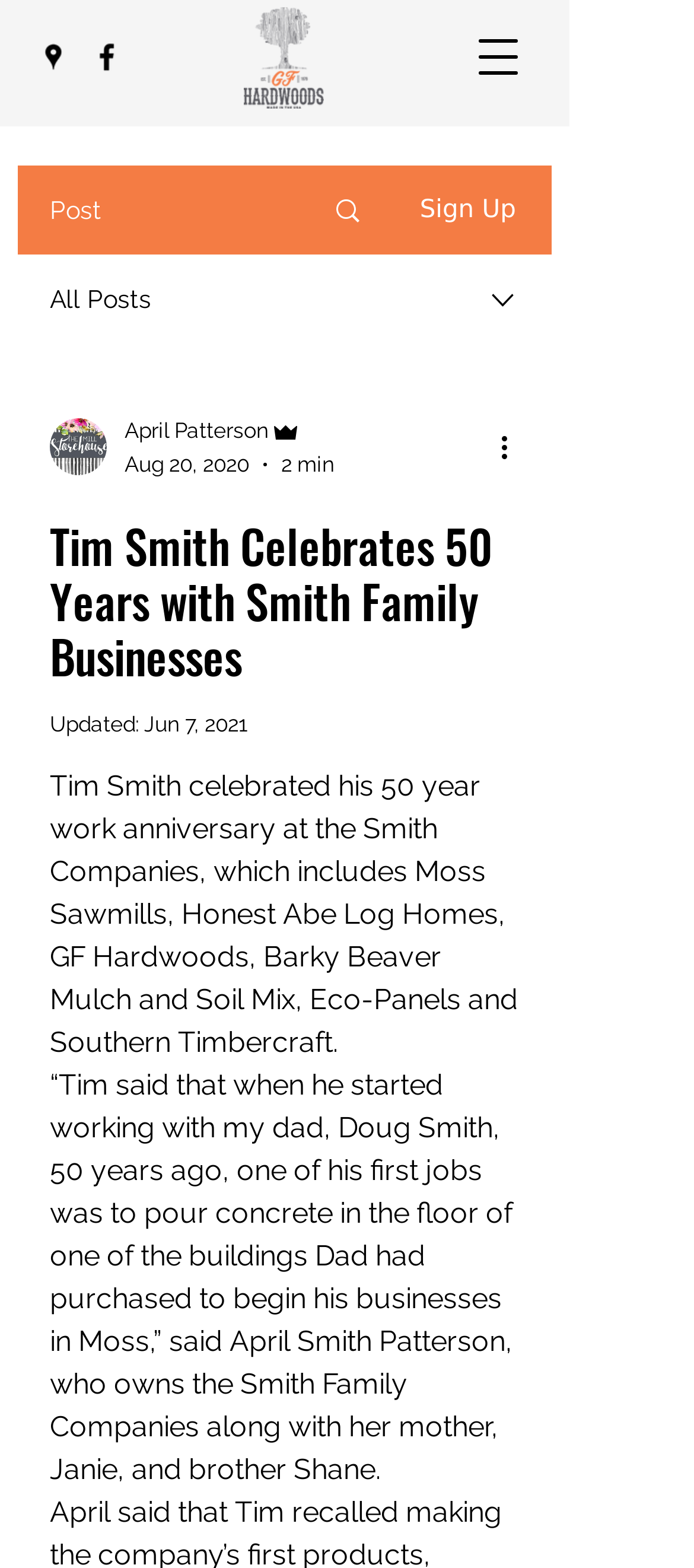Please provide a brief answer to the following inquiry using a single word or phrase:
What is the bounding box coordinate of the 'More actions' button?

[0.713, 0.271, 0.774, 0.299]